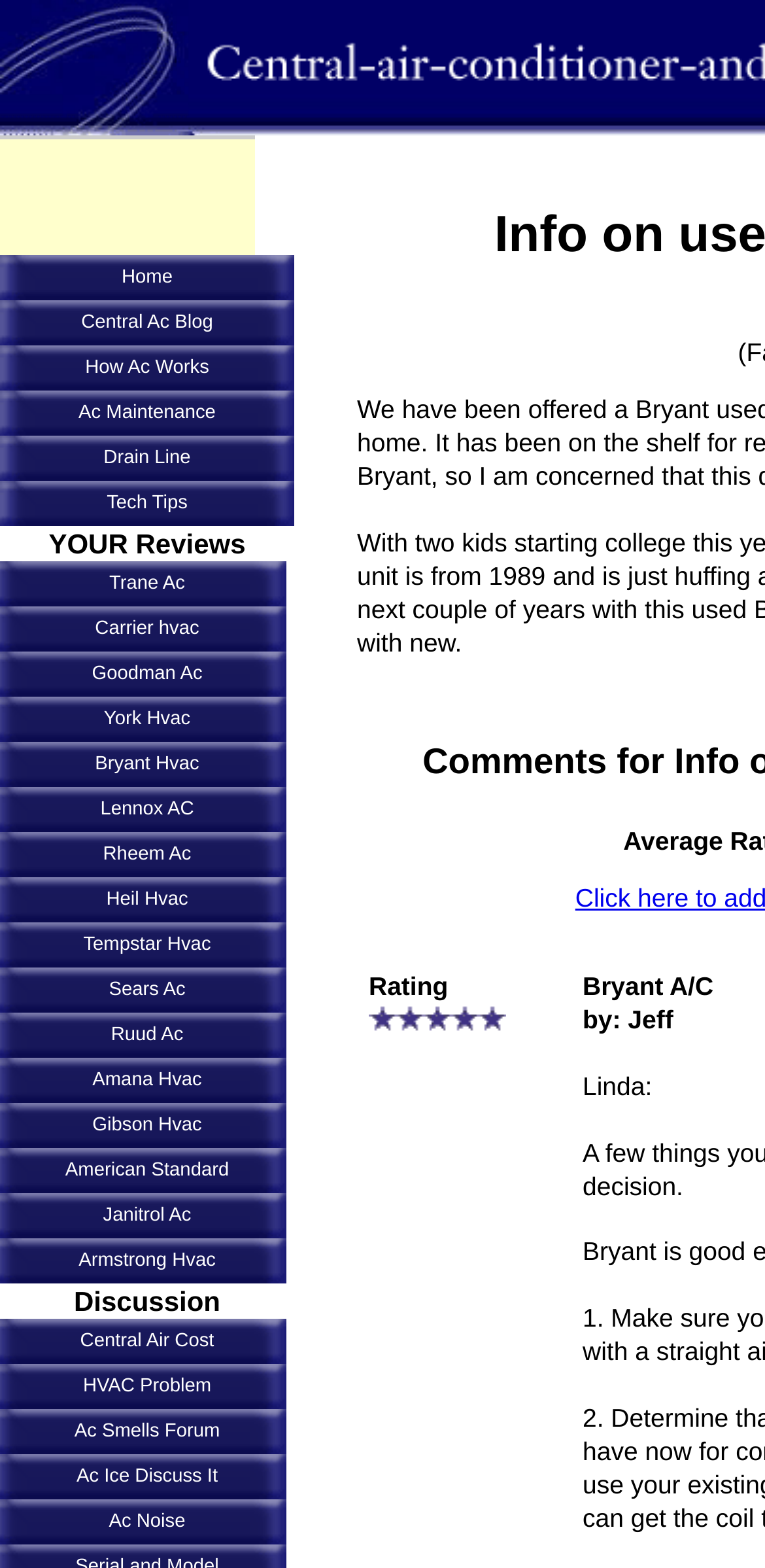Write a detailed summary of the webpage, including text, images, and layout.

The webpage appears to be a blog or informational page about central air conditioning units. At the top of the page, there is a navigation menu with six links: "Home", "Central Ac Blog", "How Ac Works", "Ac Maintenance", "Drain Line", and "Tech Tips". These links are aligned horizontally and take up the left side of the page.

Below the navigation menu, there is a section with five star images, likely indicating a rating or review. These star images are positioned horizontally, next to each other, and are located near the top center of the page.

Further down the page, there is a section with a static text element that reads "Linda:". This text is positioned near the top right side of the page.

The meta description mentions a used Bryant A/C unit, which suggests that the page may contain information about this specific product, such as its features, specifications, or user reviews. However, this information is not explicitly mentioned in the accessibility tree.